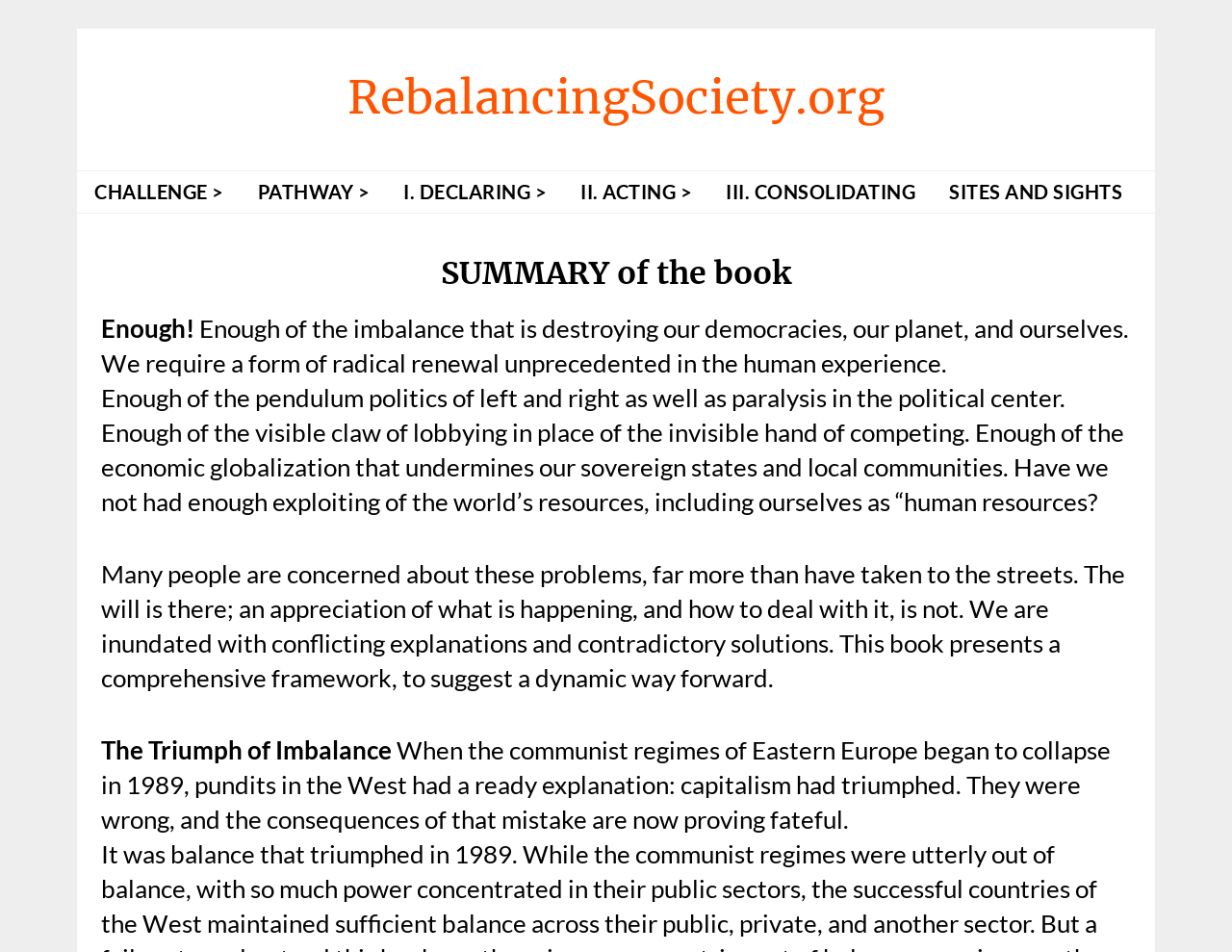Provide an in-depth description of the elements and layout of the webpage.

The webpage appears to be a summary of a book titled "Rebalancing Society" and is divided into several sections. At the top, there is a link to the website "RebalancingSociety.org" and a series of links to different sections of the book, including "CHALLENGE >", "PATHWAY >", "I. DECLARING >", "II. ACTING >", "III. CONSOLIDATING", and "SITES AND SIGHTS".

Below these links, there is a header section with the title "SUMMARY of the book" in a prominent font. Underneath this header, there is a series of paragraphs that summarize the book's main themes. The first paragraph starts with the phrase "Enough!" and goes on to describe the need for radical renewal in the face of imbalance in democracies, the planet, and human experience.

The following paragraphs elaborate on this idea, criticizing the current state of politics, economics, and globalization. They express the need for a comprehensive framework to address these problems and suggest a dynamic way forward. The text also mentions that many people are concerned about these issues, but lack a clear understanding of how to deal with them.

Further down the page, there is a section with the title "The Triumph of Imbalance", which appears to be a chapter or section from the book. This section starts with a sentence that challenges the idea that capitalism triumphed with the collapse of communist regimes in Eastern Europe in 1989, and goes on to describe the consequences of this mistake.

Throughout the page, the text is arranged in a clear and readable format, with headings and paragraphs that guide the reader through the summary of the book.